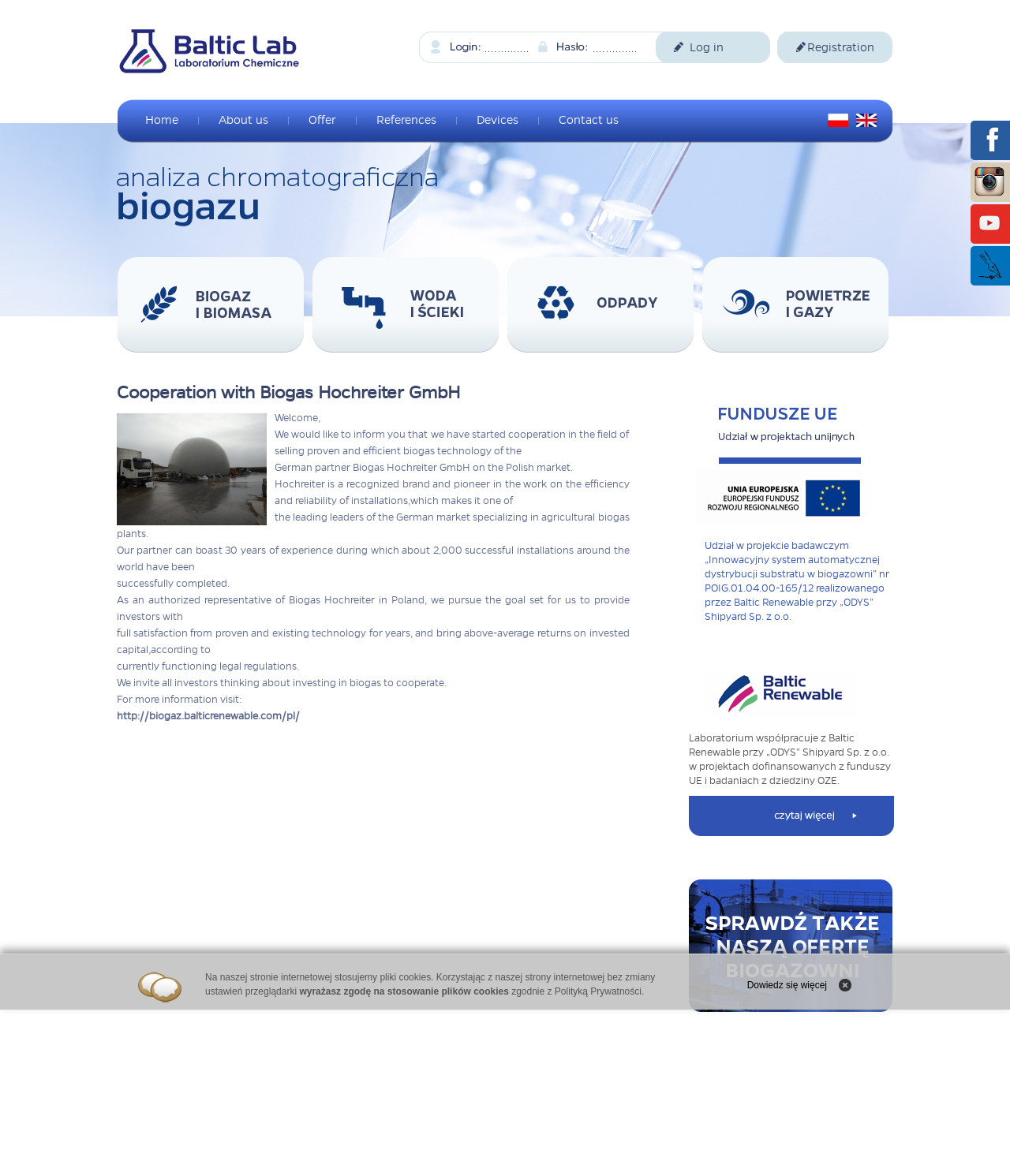Find the bounding box coordinates of the area that needs to be clicked in order to achieve the following instruction: "Click the Home link". The coordinates should be specified as four float numbers between 0 and 1, i.e., [left, top, right, bottom].

[0.144, 0.096, 0.177, 0.108]